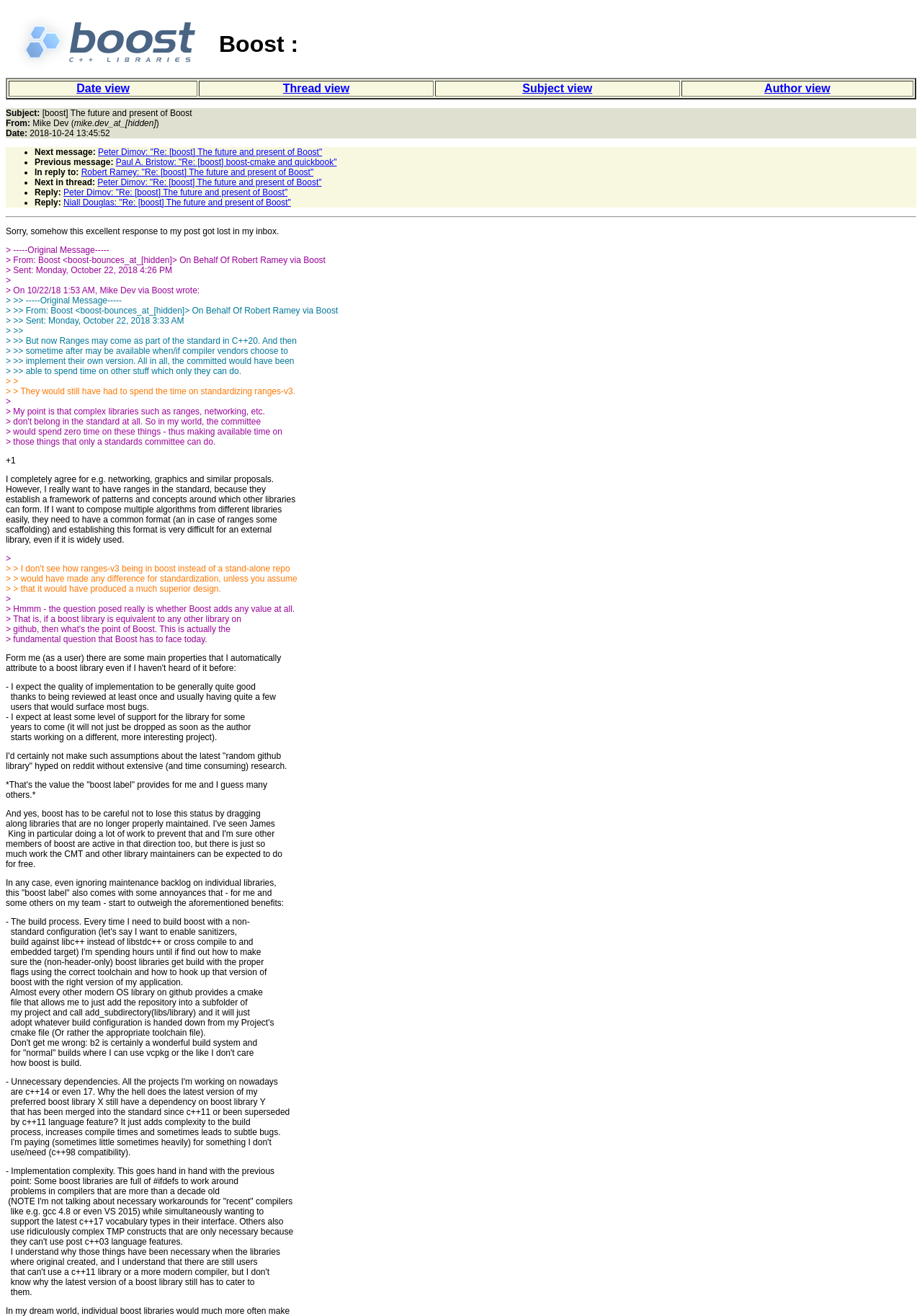Answer the following query with a single word or phrase:
How many view options are available?

4